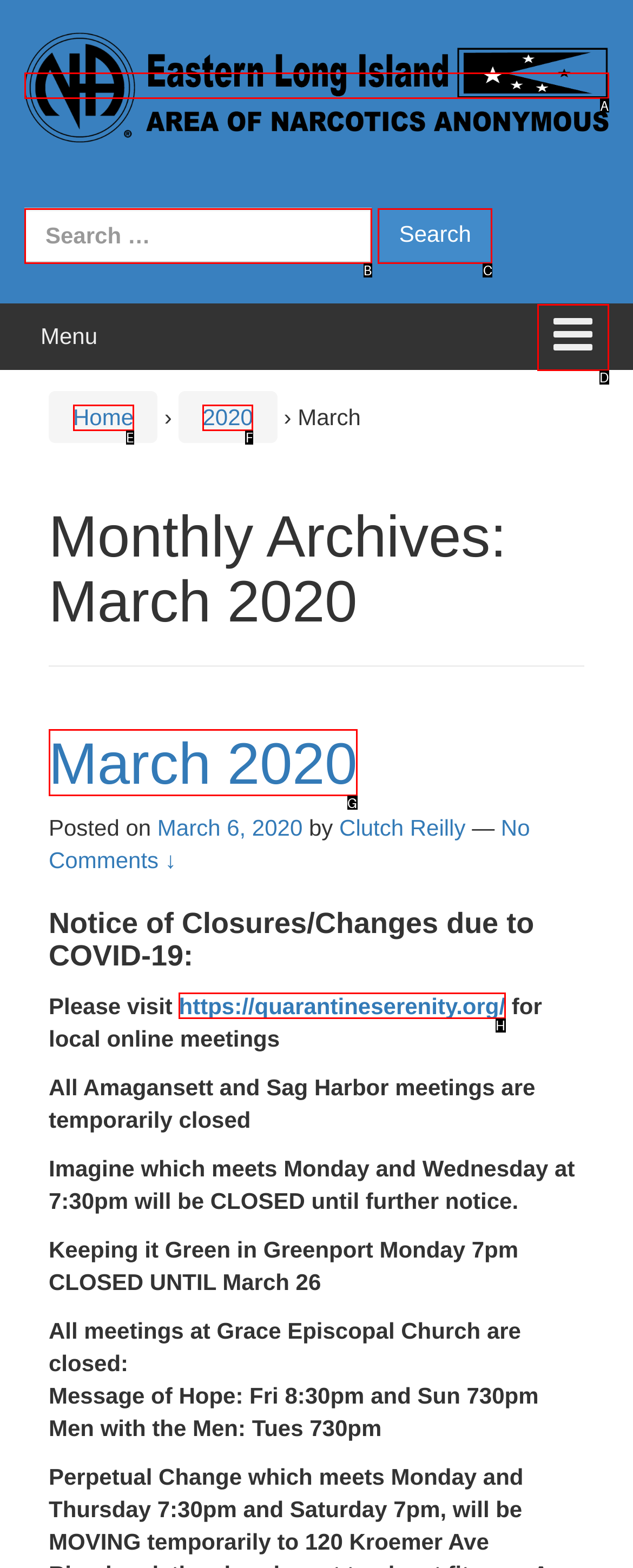Based on the description: title="Eastern LI Area of NA", select the HTML element that fits best. Provide the letter of the matching option.

A